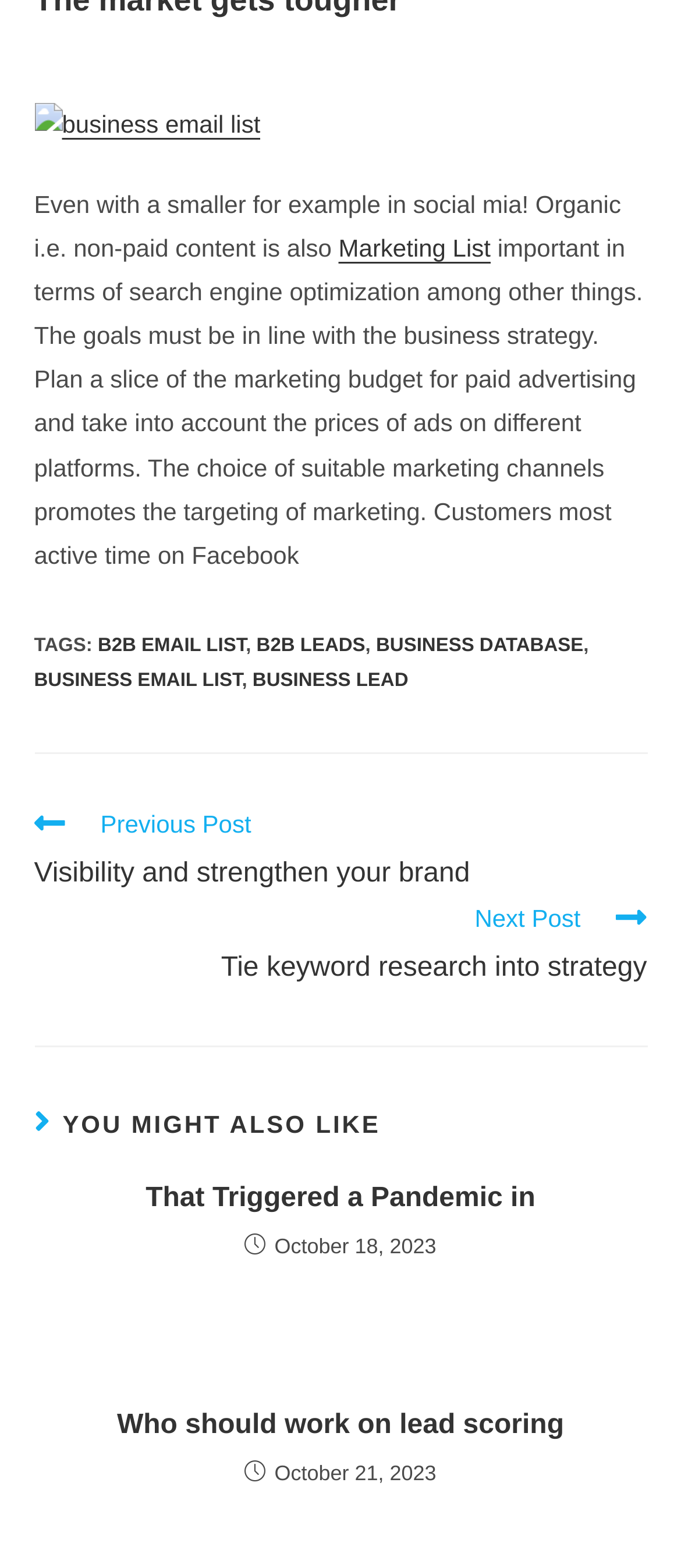What is the date of the second recommended article?
From the details in the image, provide a complete and detailed answer to the question.

The webpage lists recommended articles, and the second article has a time element with the date 'October 21, 2023'. This date can be found by examining the time element within the article section.